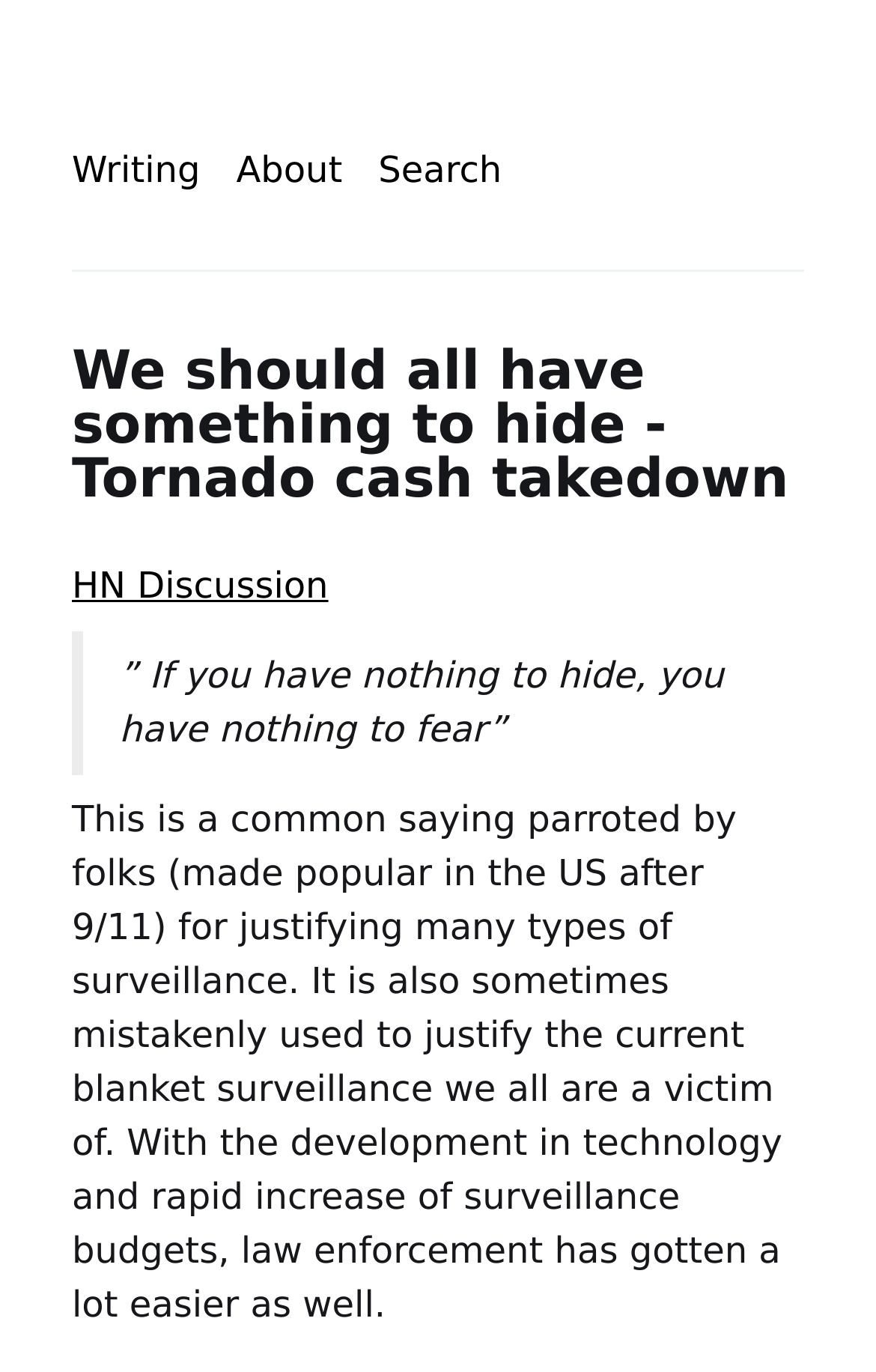Reply to the question with a single word or phrase:
What is the author's stance on surveillance?

Critical